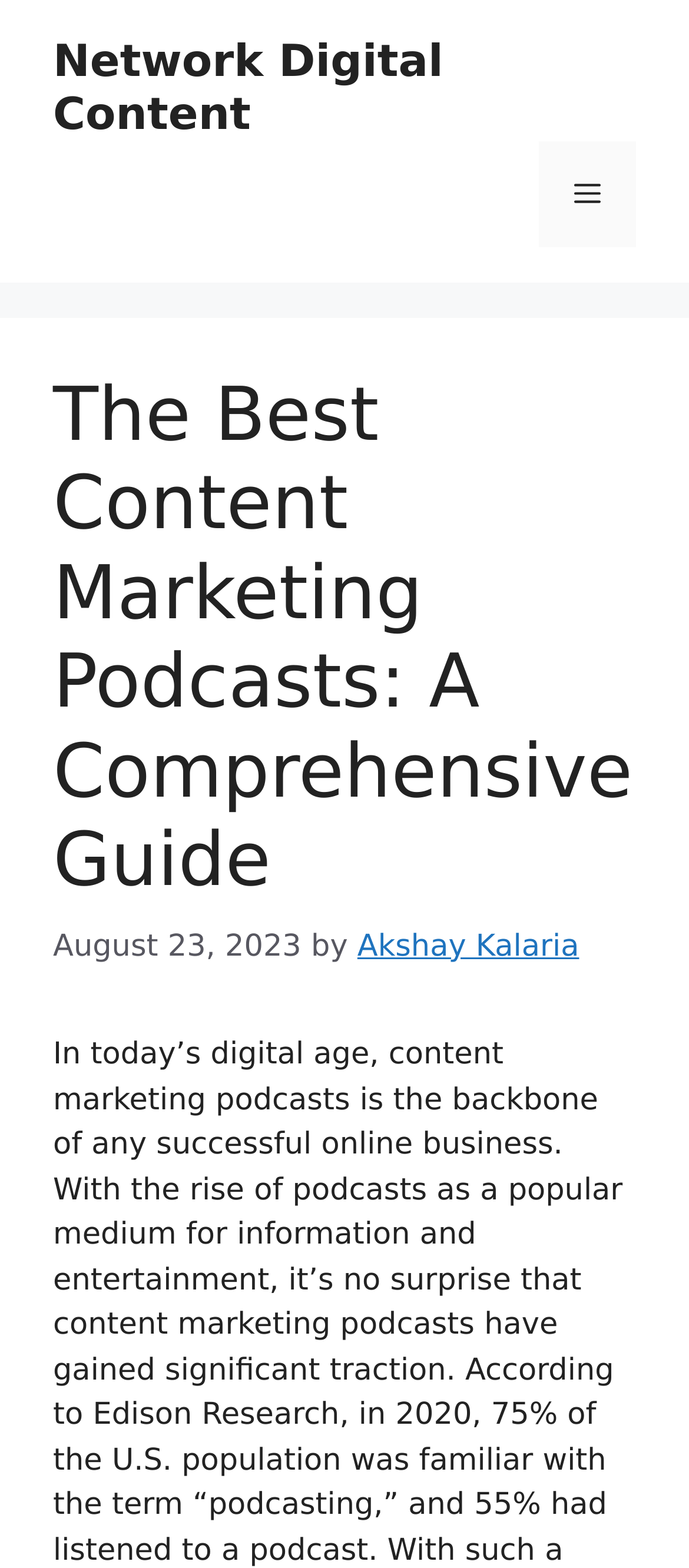Identify the bounding box for the described UI element: "Network Digital Content".

[0.077, 0.023, 0.643, 0.089]